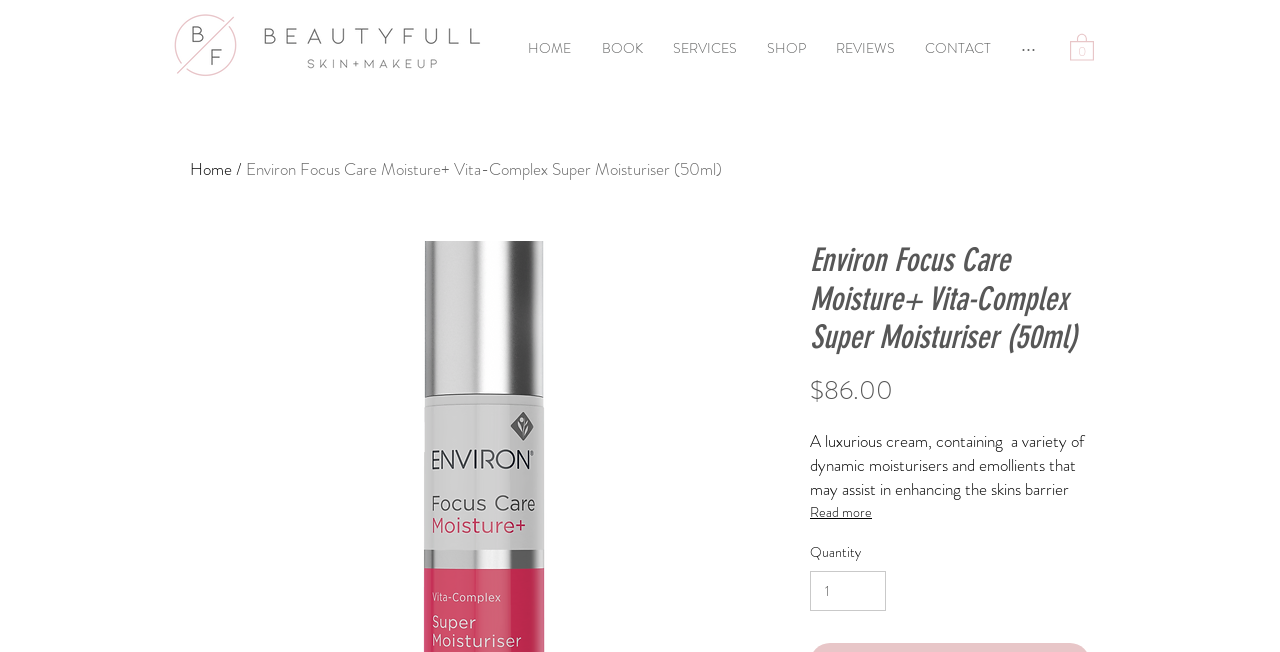Specify the bounding box coordinates for the region that must be clicked to perform the given instruction: "Click the BeautyFull logo".

[0.195, 0.005, 0.389, 0.138]